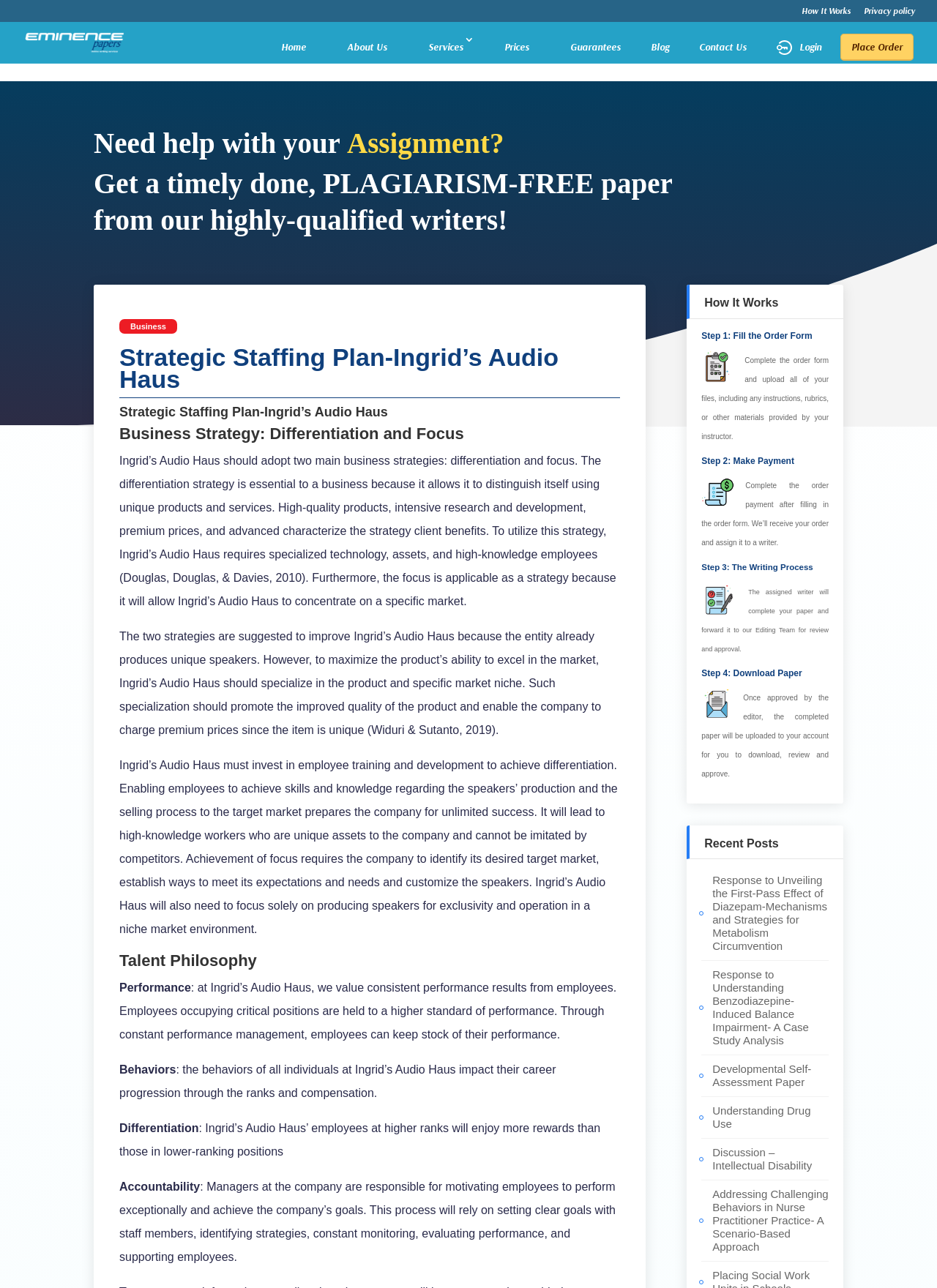Find the bounding box coordinates of the element to click in order to complete the given instruction: "Click on the 'Book a Free consultation call' link."

None